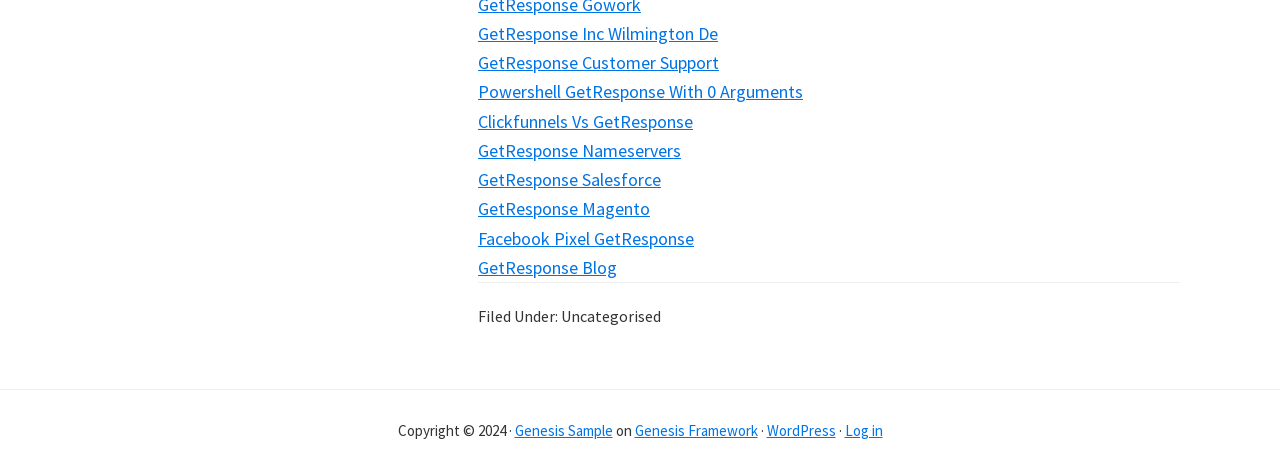Identify the bounding box coordinates for the region of the element that should be clicked to carry out the instruction: "Log in". The bounding box coordinates should be four float numbers between 0 and 1, i.e., [left, top, right, bottom].

[0.66, 0.89, 0.689, 0.93]